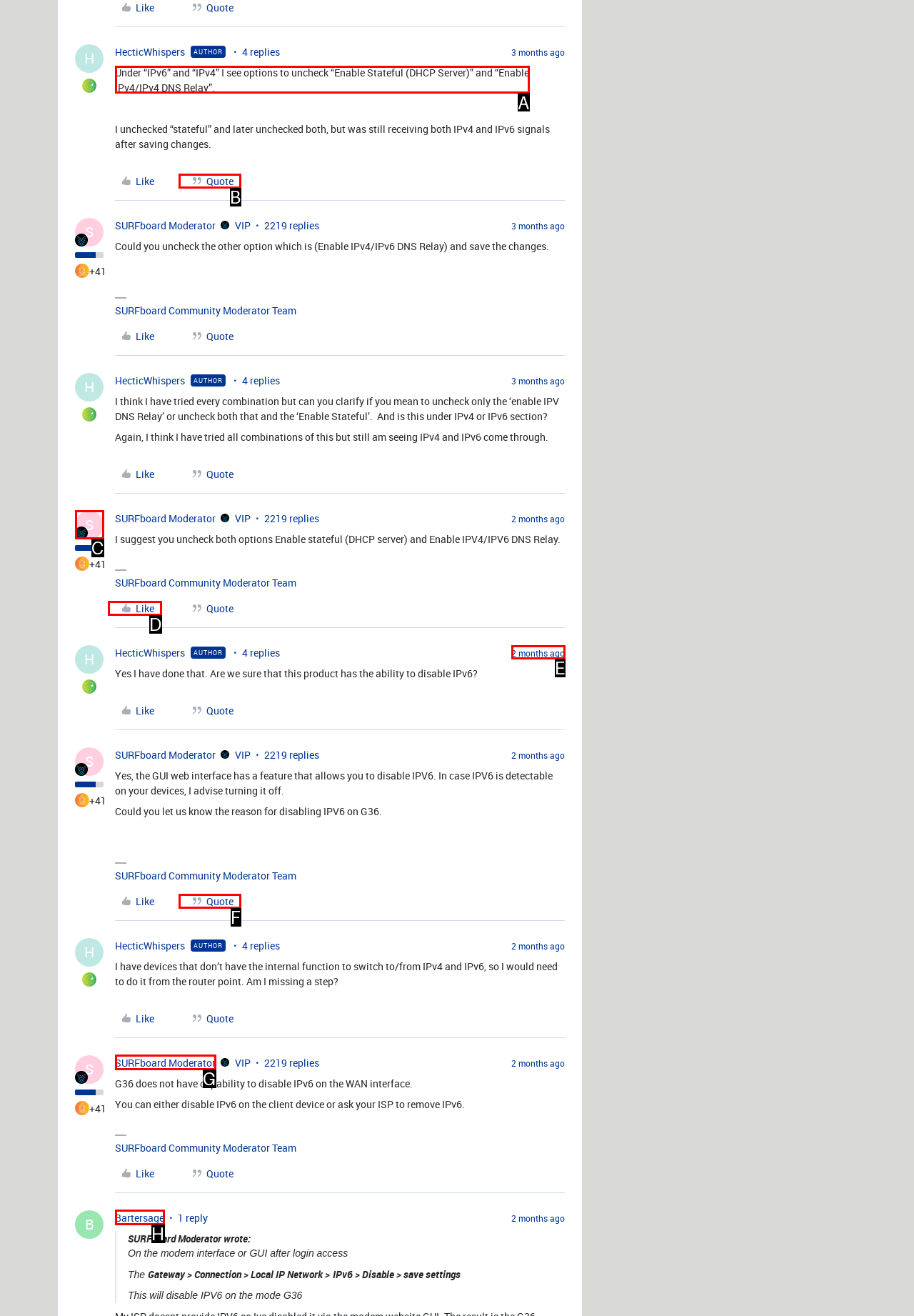To complete the instruction: Reply to a post, which HTML element should be clicked?
Respond with the option's letter from the provided choices.

A